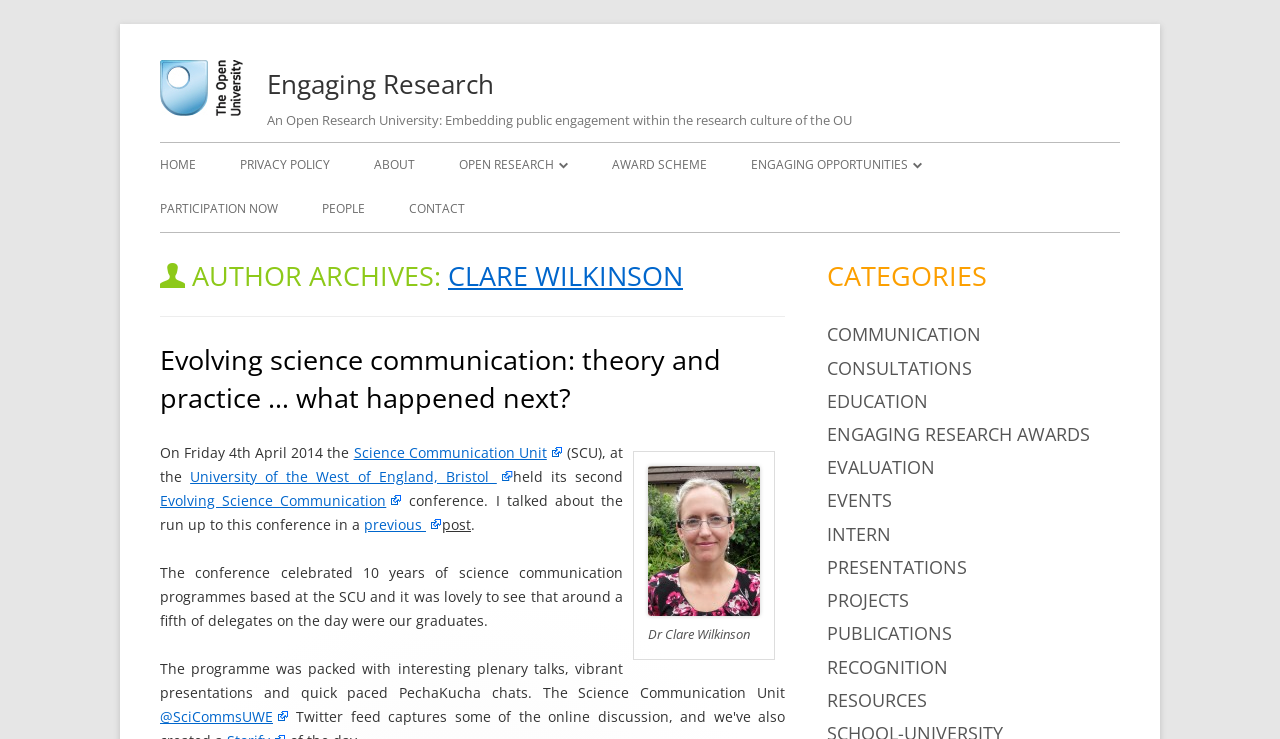Identify the bounding box coordinates of the area you need to click to perform the following instruction: "View the 'Evolving science communication: theory and practice … what happened next?' article".

[0.125, 0.462, 0.563, 0.563]